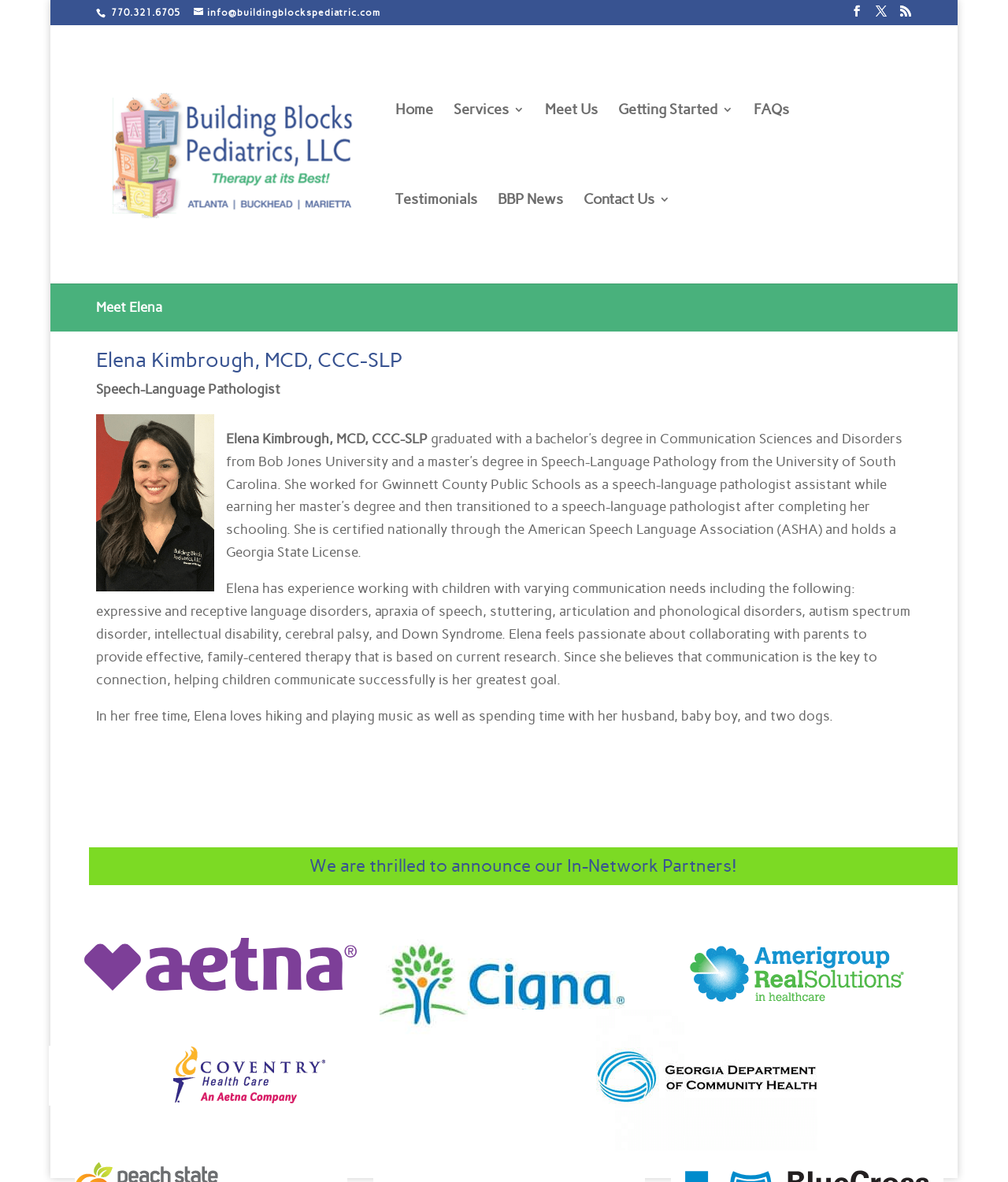Respond to the following question with a brief word or phrase:
What are the social media links for?

Building Blocks Pediatrics